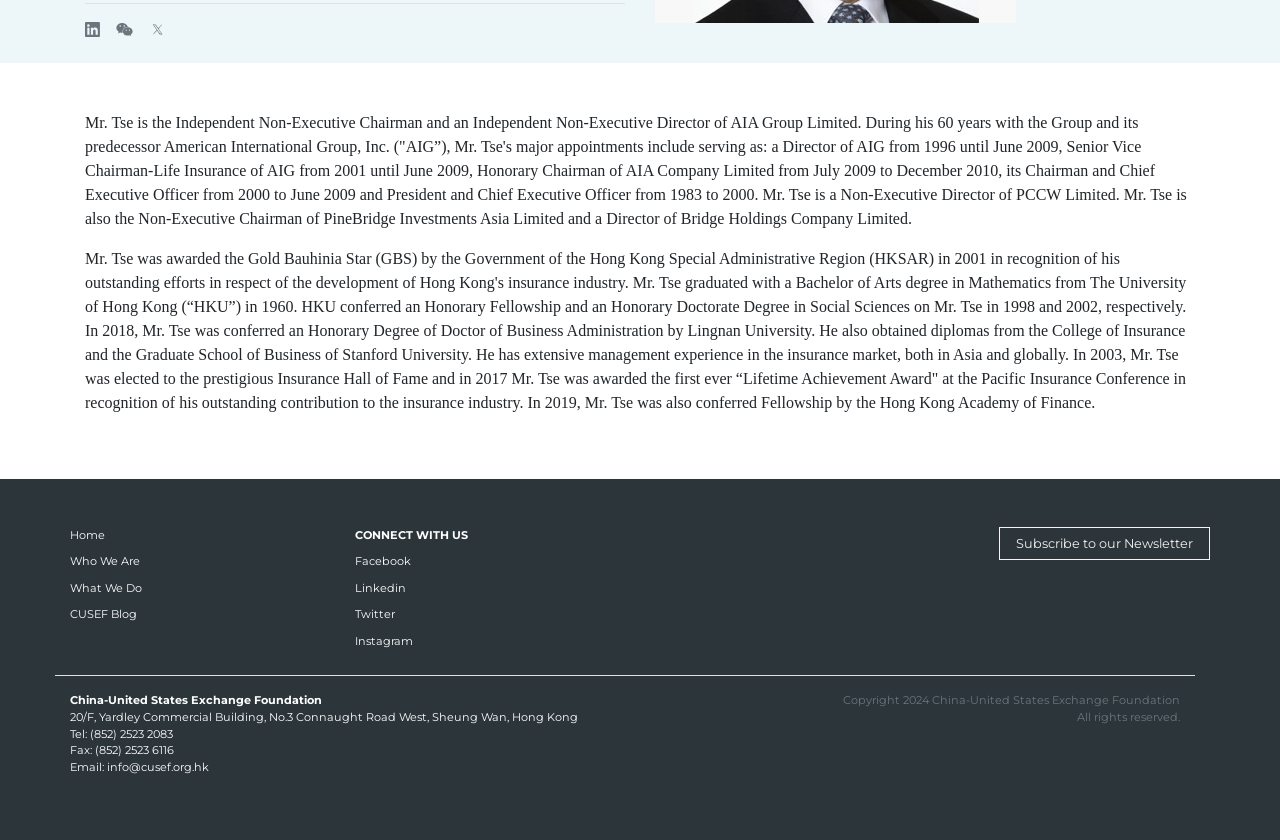Please determine the bounding box coordinates for the UI element described here. Use the format (top-left x, top-left y, bottom-right x, bottom-right y) with values bounded between 0 and 1: What We Do

[0.055, 0.691, 0.111, 0.708]